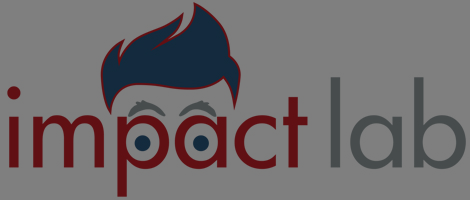Elaborate on the details you observe in the image.

The image features the logo of "Impact Lab," an engaging and modern design that highlights the innovative spirit of the organization. The logo uses a playful color palette, primarily deep red and dark blue, showcasing a stylized character's face with large eyes, which adds a friendly and approachable feel. The name "impact" is prominently displayed in a bold font, while "lab" is presented in a lighter, sleek typeface, symbolizing the blend of creativity and scholarly exploration. This visual representation reflects Impact Lab's focus on exploring contemporary topics, likely related to science and technology, as suggested by its association with the Vitamin D theme on the webpage. The overall design conveys a sense of curiosity and engagement, inviting viewers to learn more about the initiatives and insights offered by the organization.